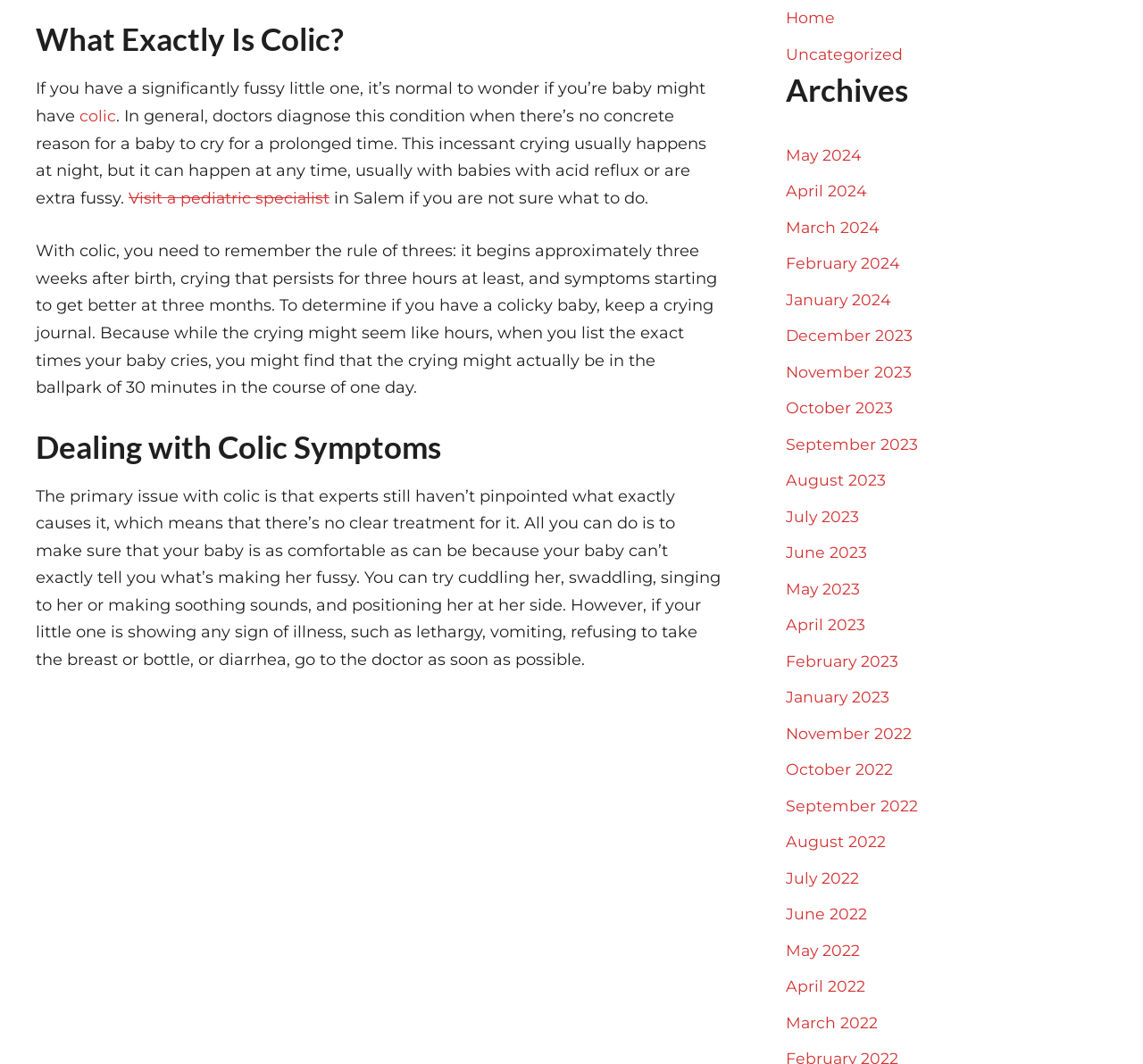Where can you visit if you're not sure what to do about colic?
Please answer the question as detailed as possible based on the image.

The webpage suggests visiting a pediatric specialist in Salem if you're not sure what to do about colic. This is mentioned in the first paragraph, which provides a link to 'Visit a pediatric specialist'.